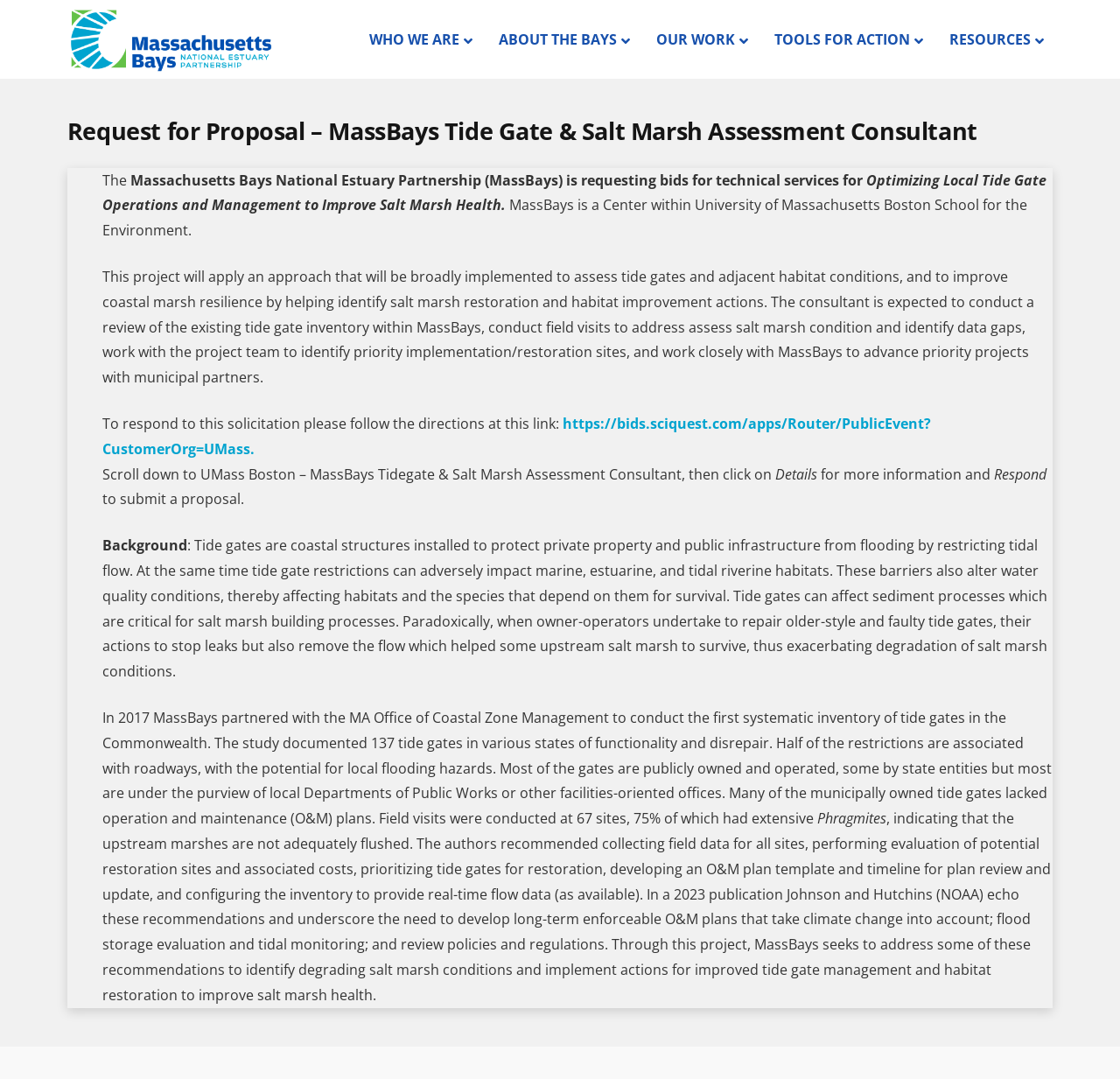Pinpoint the bounding box coordinates of the area that must be clicked to complete this instruction: "View the details of the Request for Proposal".

[0.06, 0.109, 0.94, 0.135]